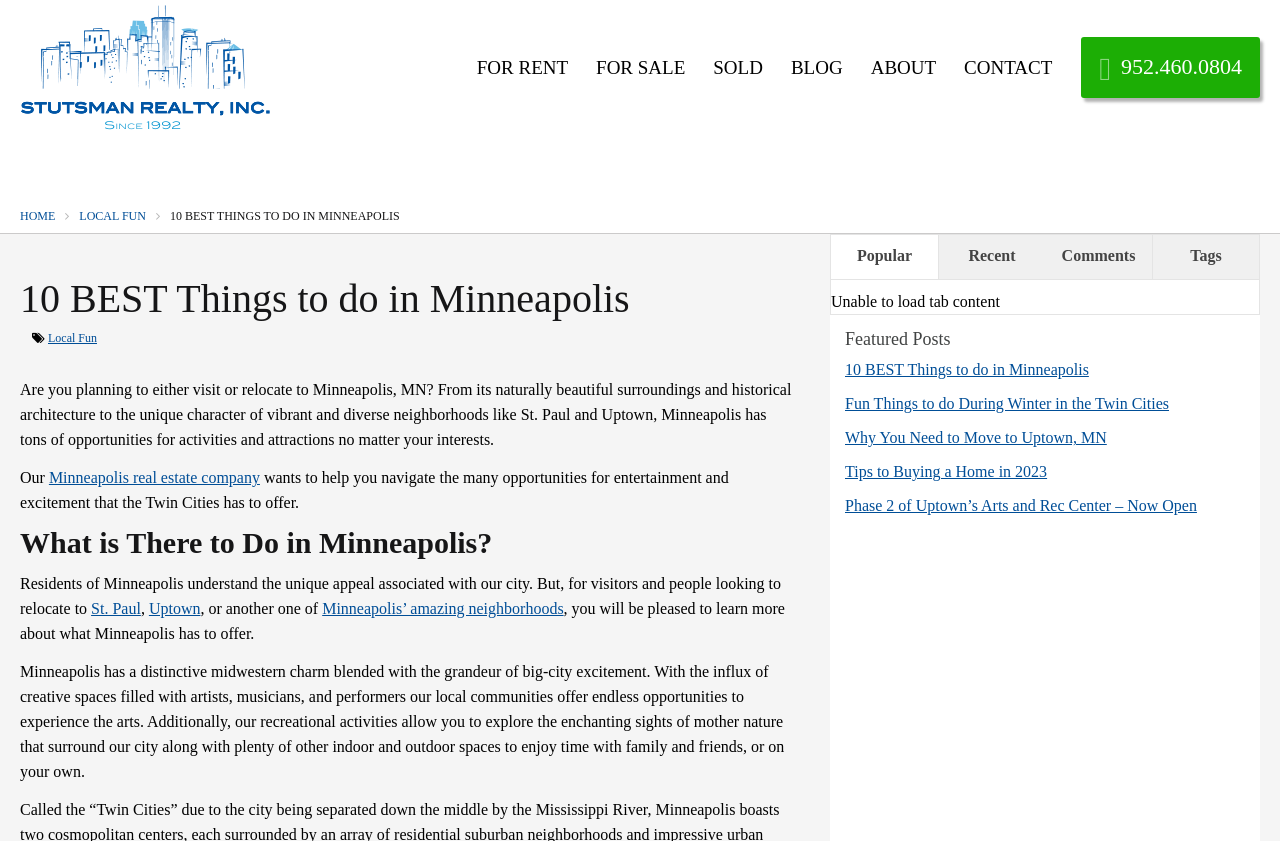Answer the question in one word or a short phrase:
How many neighborhoods are mentioned in the introduction?

2